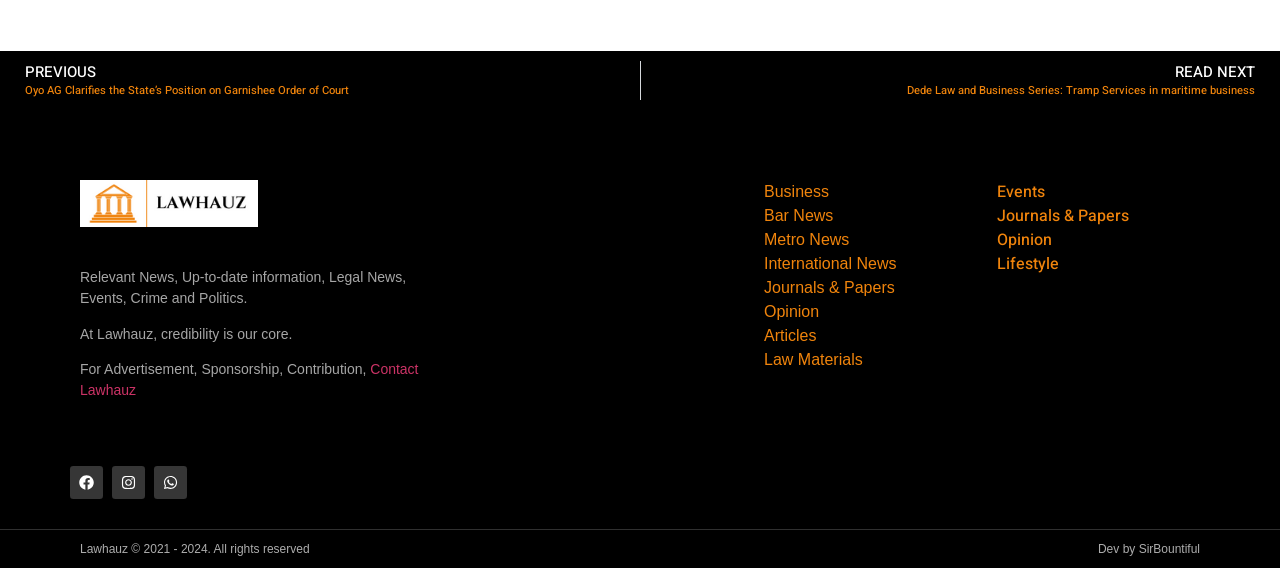Determine the bounding box coordinates of the region that needs to be clicked to achieve the task: "Explore Business news".

[0.597, 0.317, 0.759, 0.359]